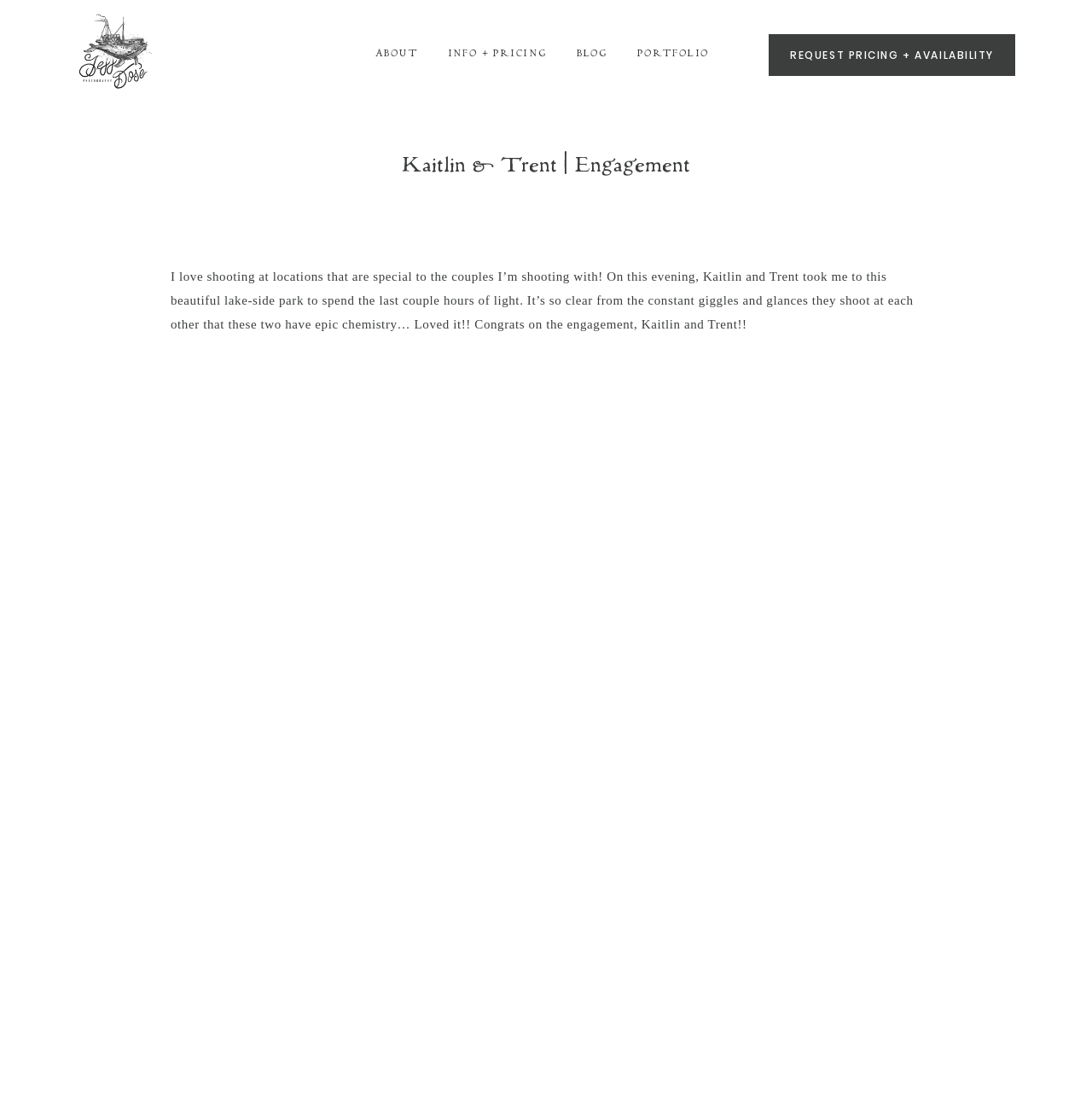From the screenshot, find the bounding box of the UI element matching this description: "Portfolio". Supply the bounding box coordinates in the form [left, top, right, bottom], each a float between 0 and 1.

[0.584, 0.042, 0.649, 0.057]